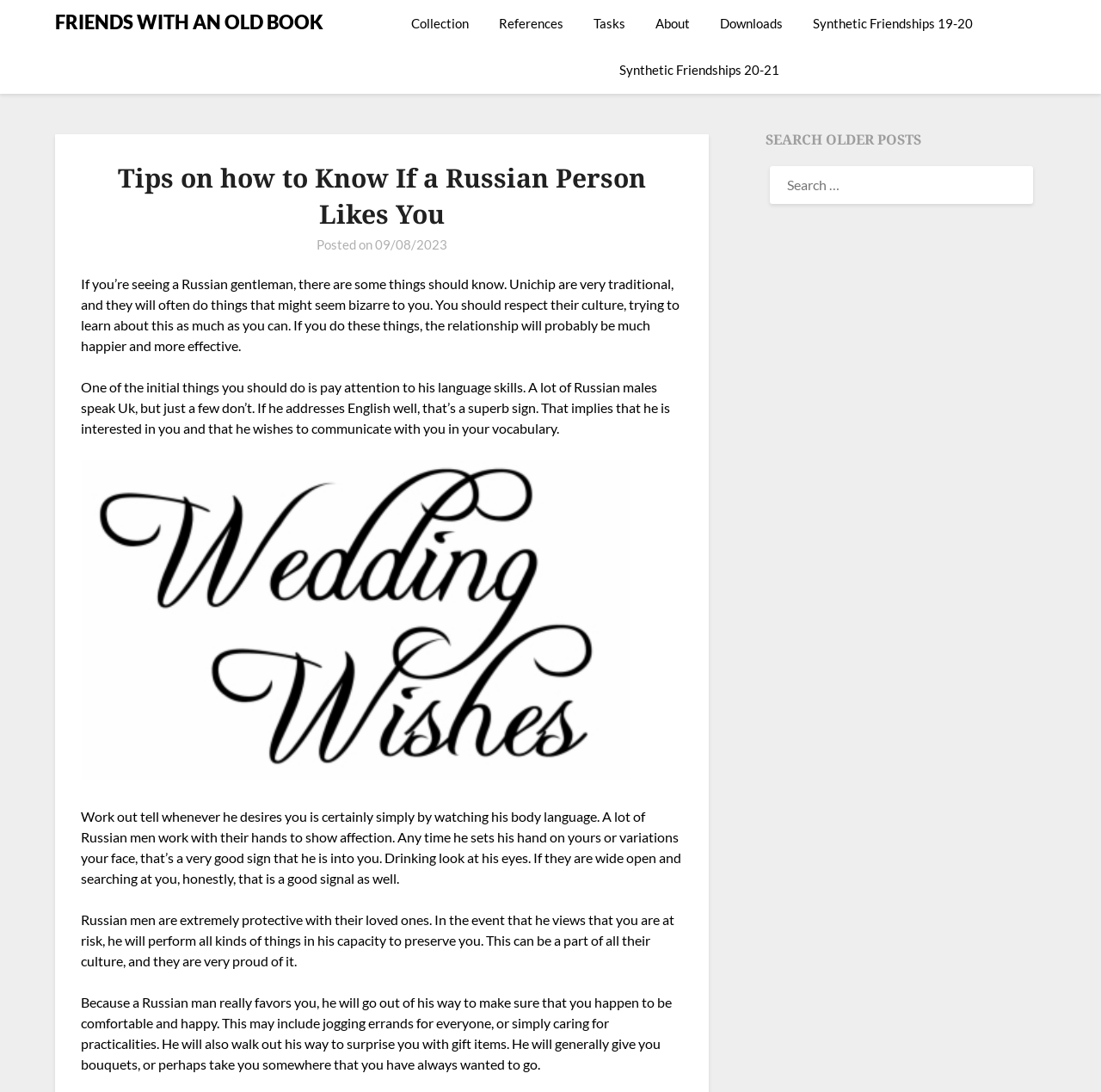Give an in-depth explanation of the webpage layout and content.

This webpage is about providing tips on how to know if a Russian person likes you, specifically in a romantic context. At the top, there is a navigation menu with links to various sections, including "Collection", "References", "Tasks", "About", "Downloads", and "Synthetic Friendships" with two sub-links for different years.

Below the navigation menu, there is a header section with a title "Tips on how to Know If a Russian Person Likes You" and a posting date "09/08/2023". The main content of the webpage is divided into four paragraphs, each providing a tip on how to determine if a Russian person is interested in you. The first paragraph advises respecting their culture and learning about it to have a happier and more effective relationship. The second paragraph suggests paying attention to their language skills, as it may be a sign of their interest in you.

The third paragraph is accompanied by an image, and it explains how to read a Russian person's body language to determine their interest. The fourth paragraph highlights the protective nature of Russian men towards their loved ones. Throughout the main content, there are no other images besides the one mentioned.

On the right side of the webpage, there is a complementary section with a heading "SEARCH OLDER POSTS" and a search box below it, allowing users to search for older posts on the website.